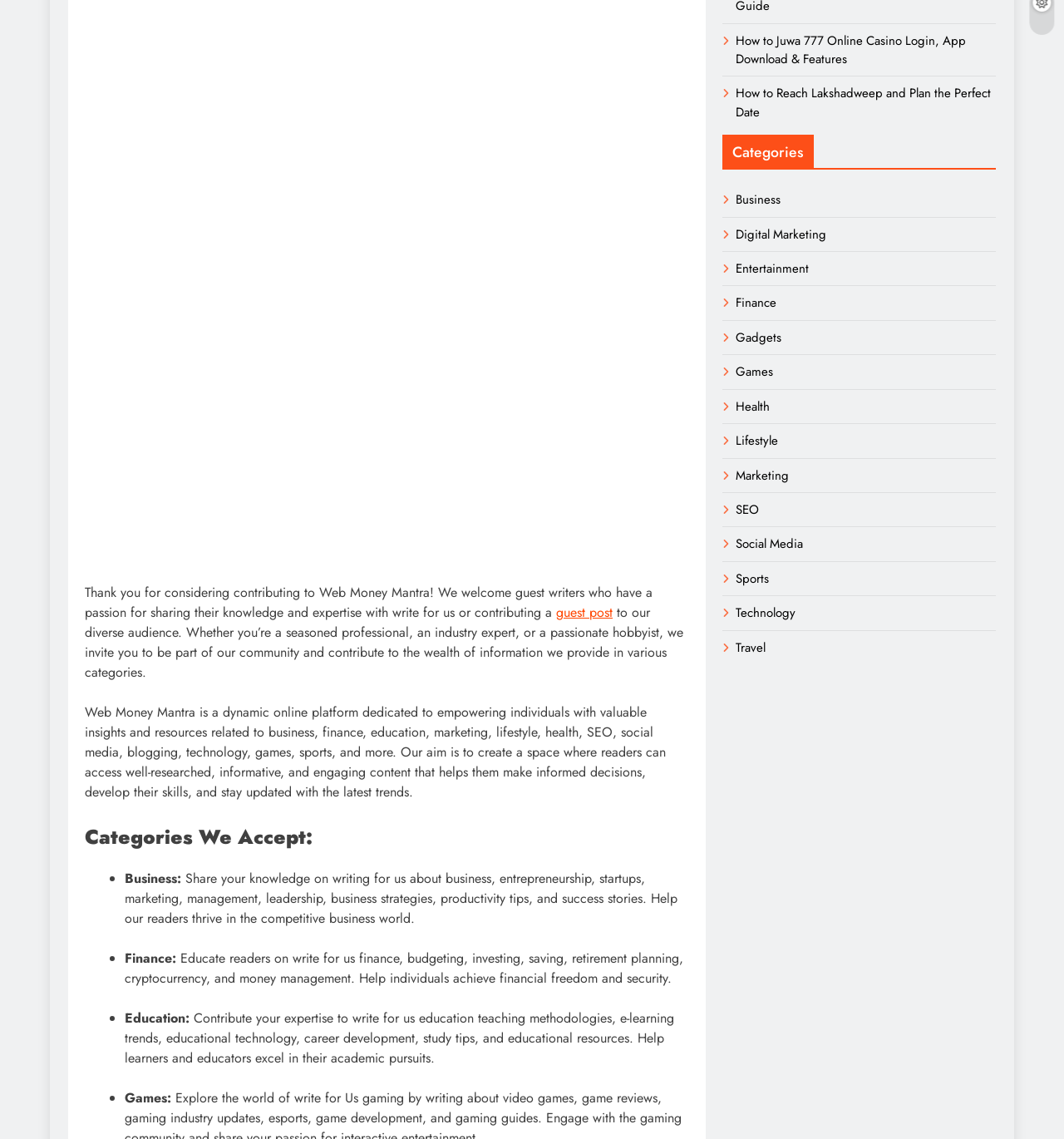Predict the bounding box of the UI element that fits this description: "Marketing".

[0.863, 0.673, 0.911, 0.685]